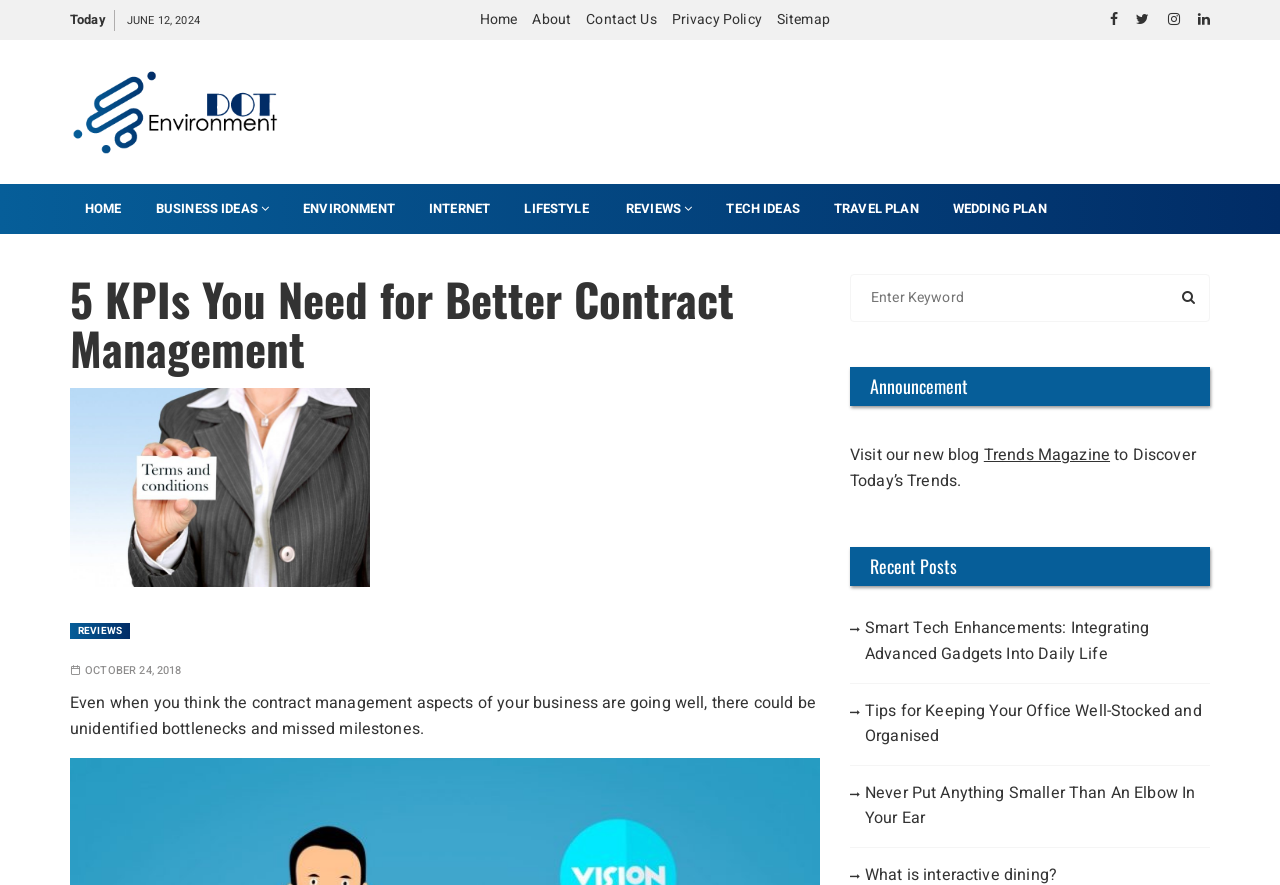Point out the bounding box coordinates of the section to click in order to follow this instruction: "Read the 'Smart Tech Enhancements' article".

[0.664, 0.696, 0.945, 0.754]